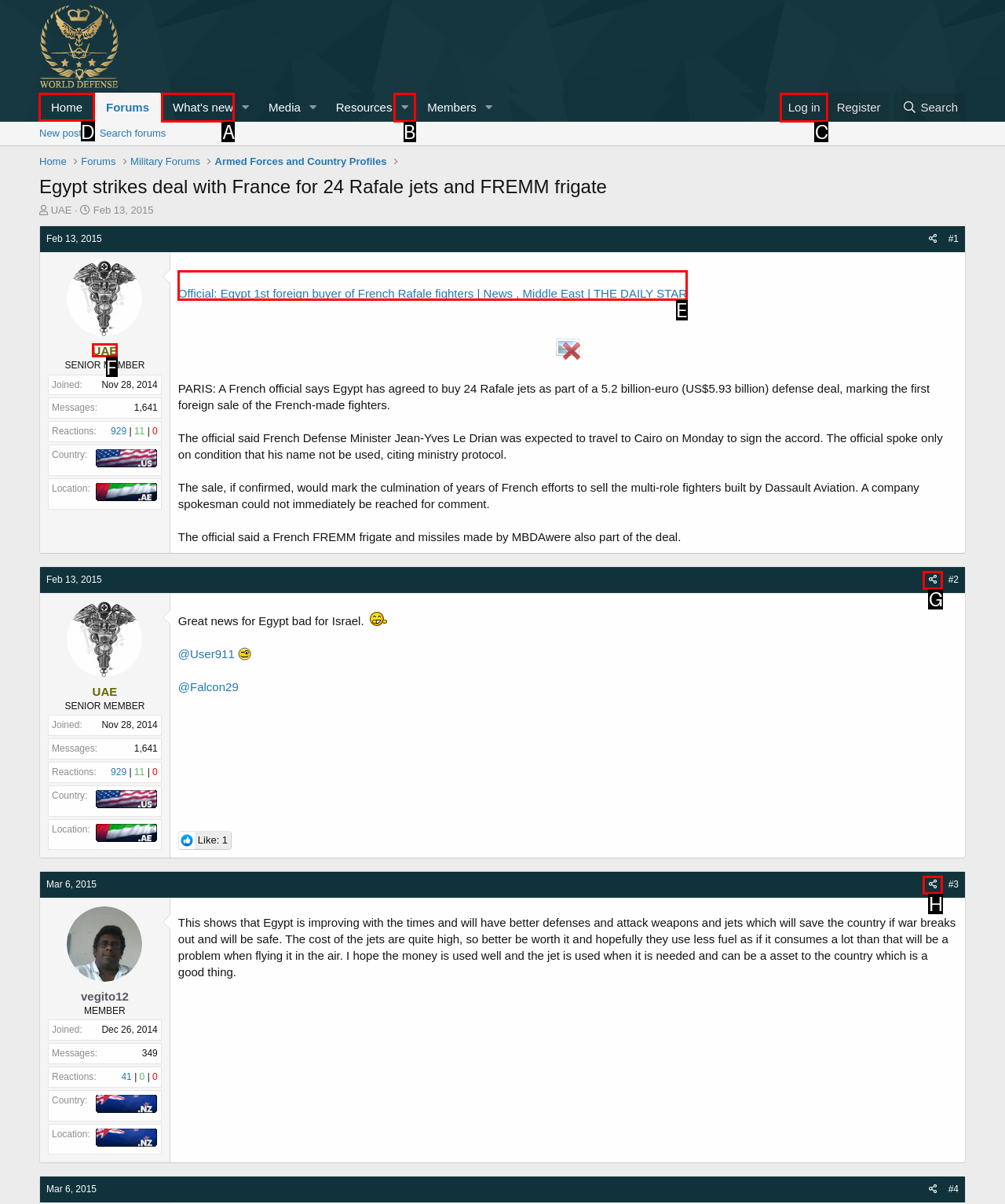Tell me the letter of the correct UI element to click for this instruction: Go to the 'Home' page. Answer with the letter only.

D